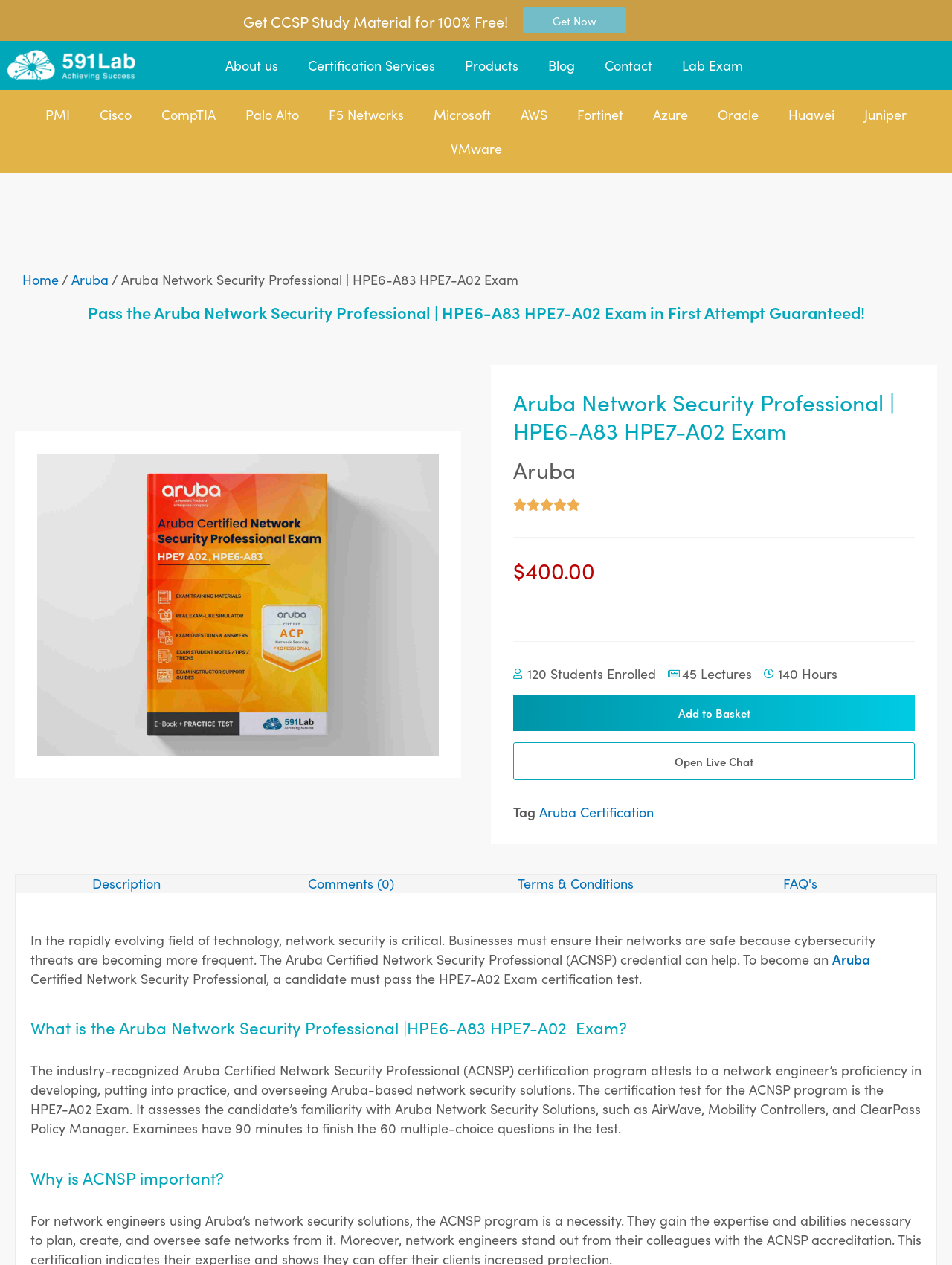Indicate the bounding box coordinates of the element that must be clicked to execute the instruction: "Read the 'Remote controlled USB mouse using PIC18F4550' post". The coordinates should be given as four float numbers between 0 and 1, i.e., [left, top, right, bottom].

None